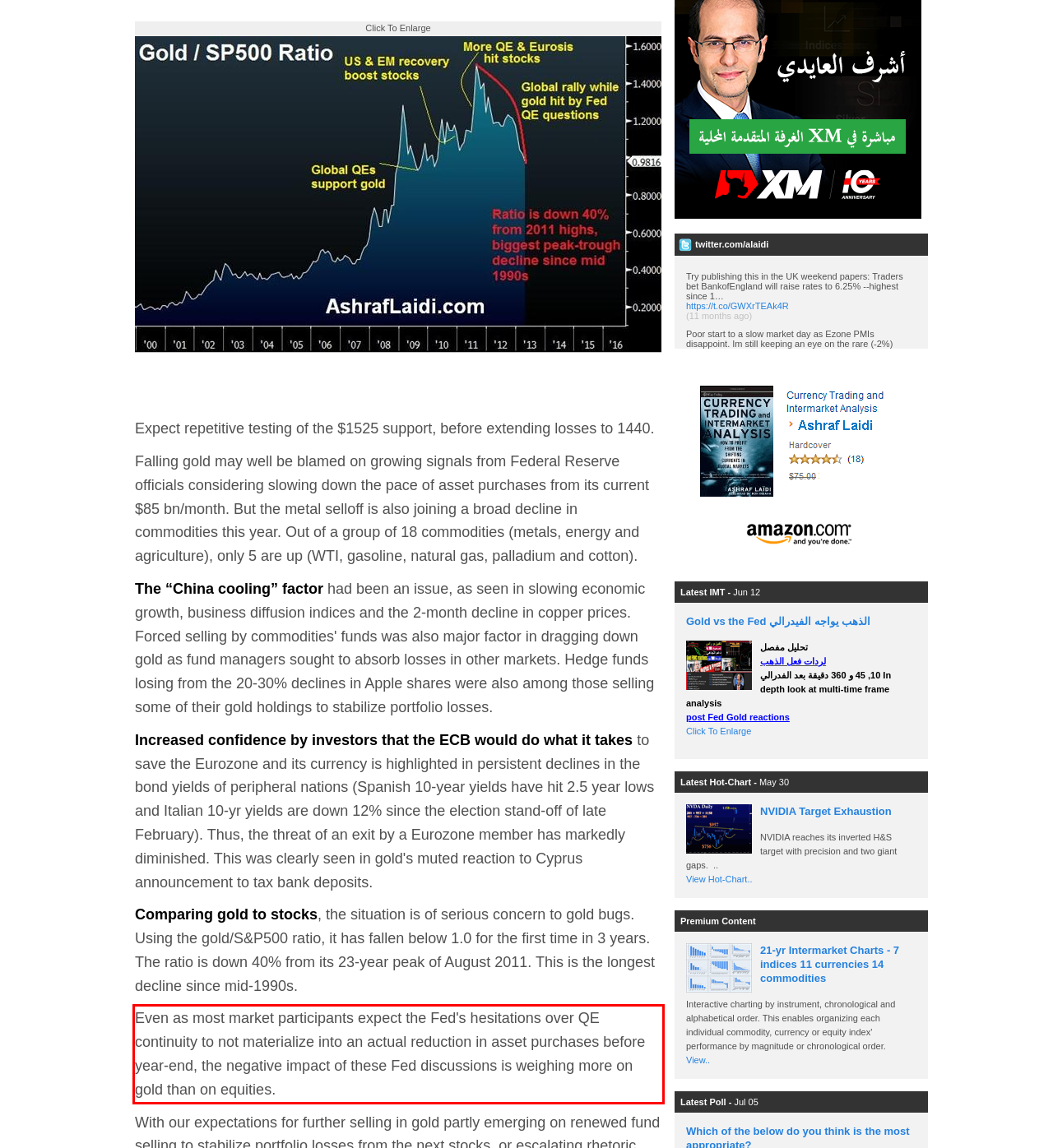In the given screenshot, locate the red bounding box and extract the text content from within it.

Even as most market participants expect the Fed's hesitations over QE continuity to not materialize into an actual reduction in asset purchases before year-end, the negative impact of these Fed discussions is weighing more on gold than on equities.